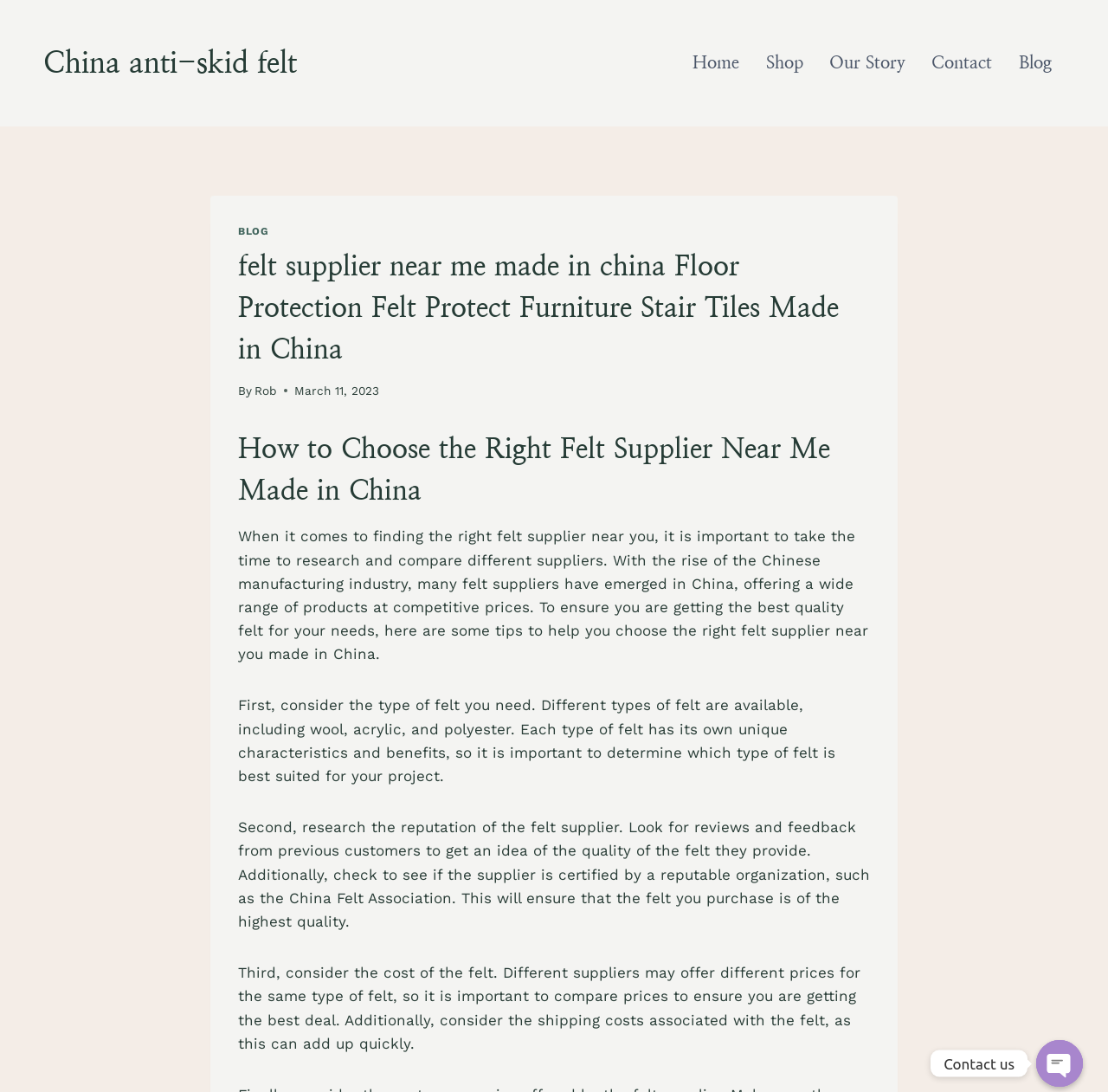Locate the bounding box coordinates of the segment that needs to be clicked to meet this instruction: "Read Inspirational Articles".

None